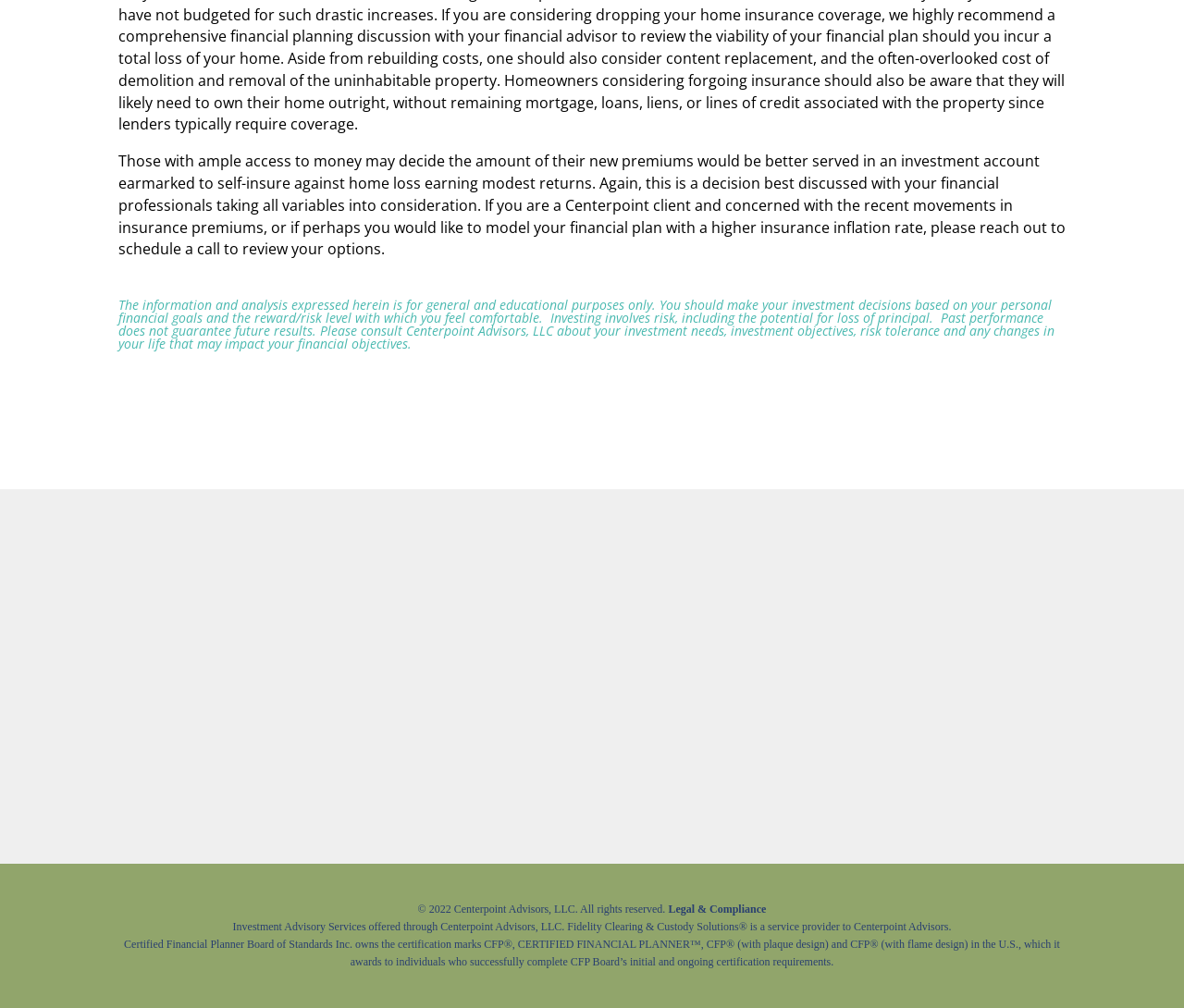Use the details in the image to answer the question thoroughly: 
What is the phone number of Centerpoint Advisors?

I found the phone number by looking at the 'Reach Us' section of the webpage, which is located below the 'Contact' heading. The phone number is written in a static text element with bounding box coordinates [0.522, 0.664, 0.645, 0.684].